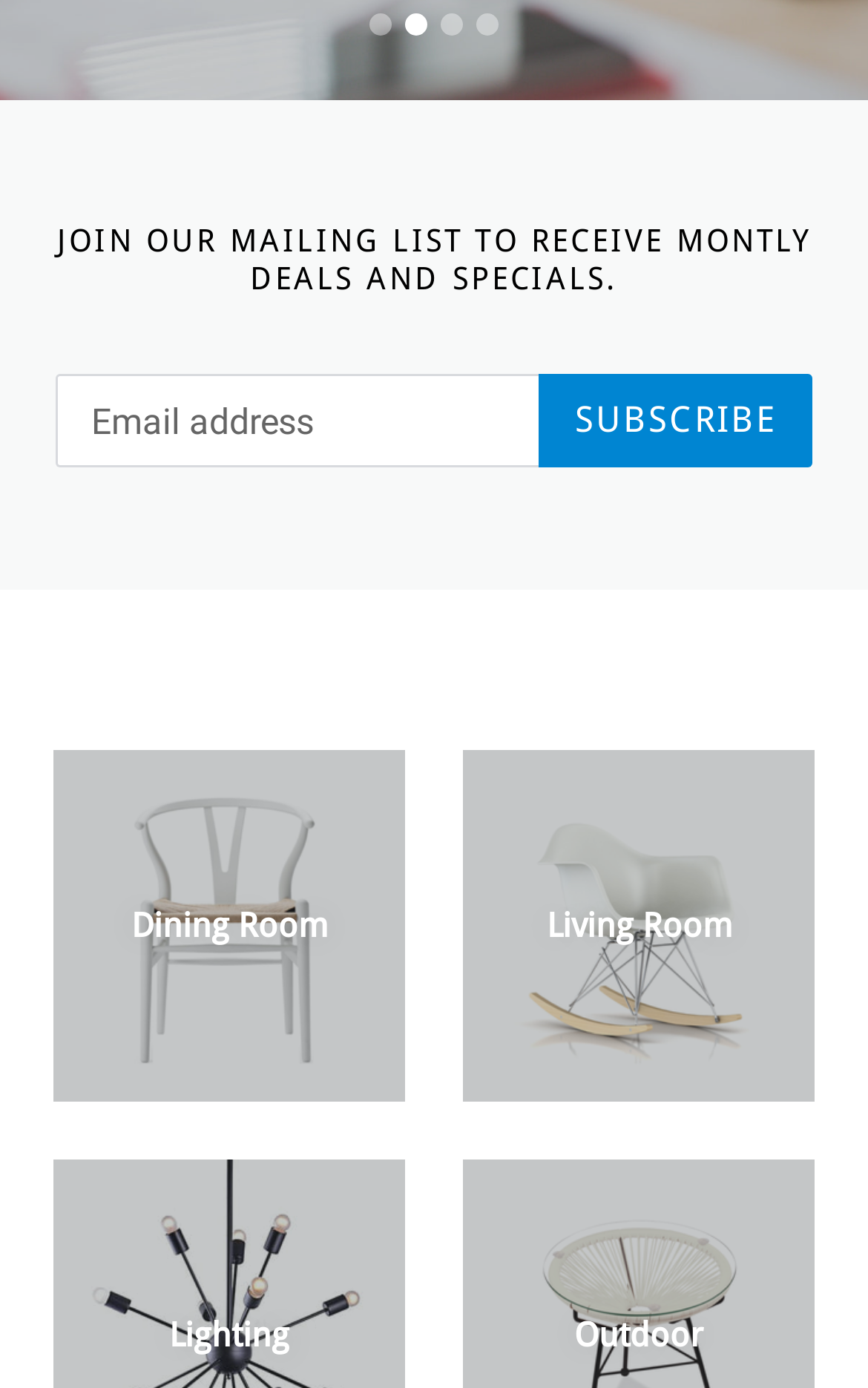Refer to the image and provide an in-depth answer to the question:
What is the purpose of the mailing list?

I read the text 'JOIN OUR MAILING LIST TO RECEIVE MONTLY DEALS AND SPECIALS.' and understood that the purpose of the mailing list is to receive monthly deals and specials.